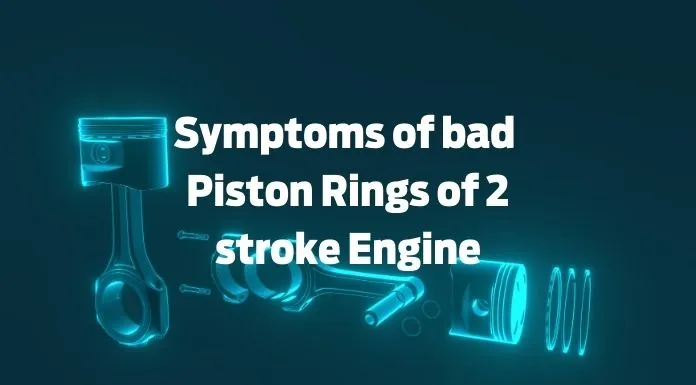Analyze the image and provide a detailed answer to the question: Who may find this information vital?

The caption states that this information is vital for dirt bike owners, helping them recognize potential issues that could affect engine performance and longevity.